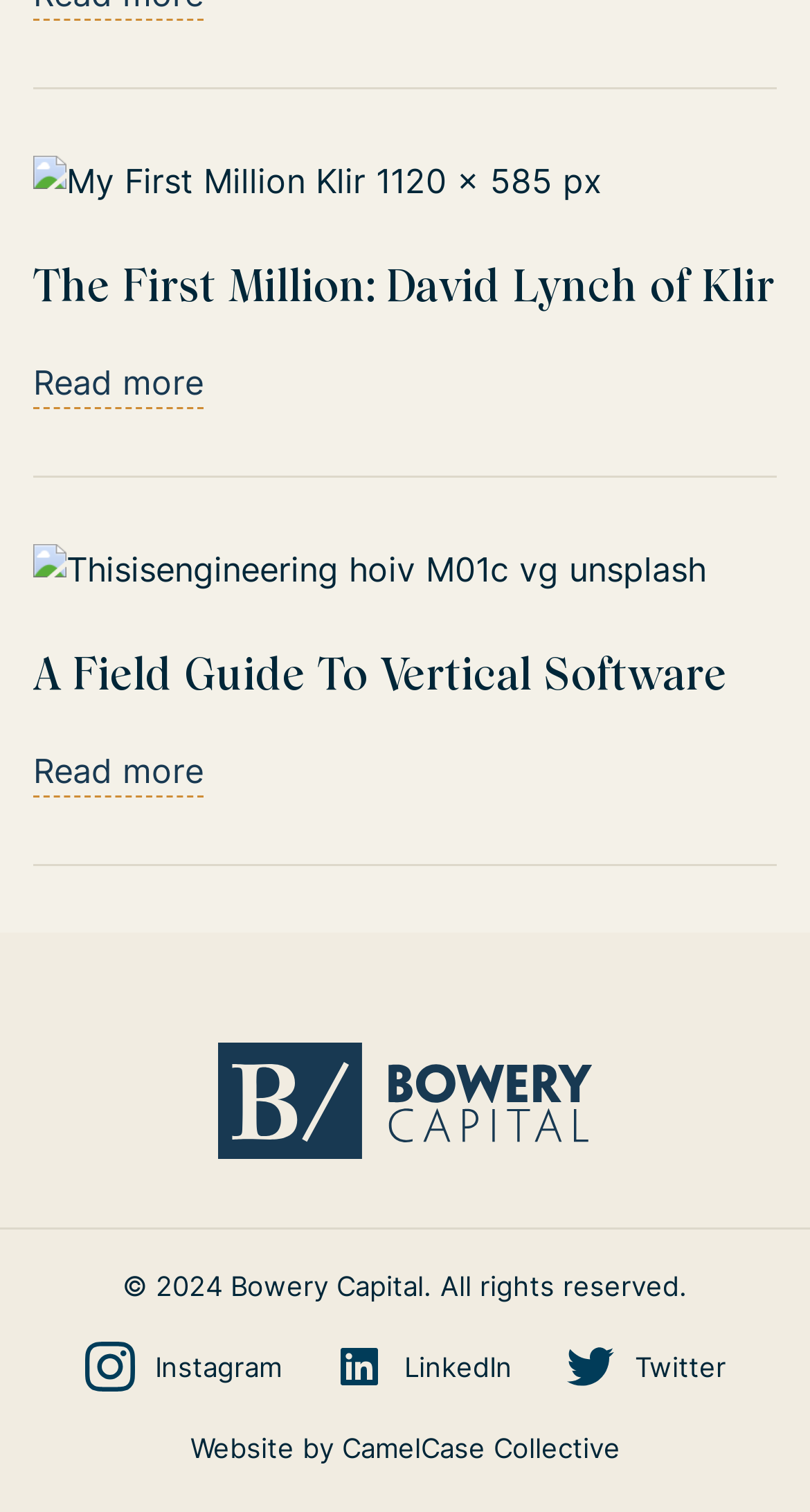Identify the bounding box coordinates of the HTML element based on this description: "Return home".

[0.269, 0.672, 0.731, 0.784]